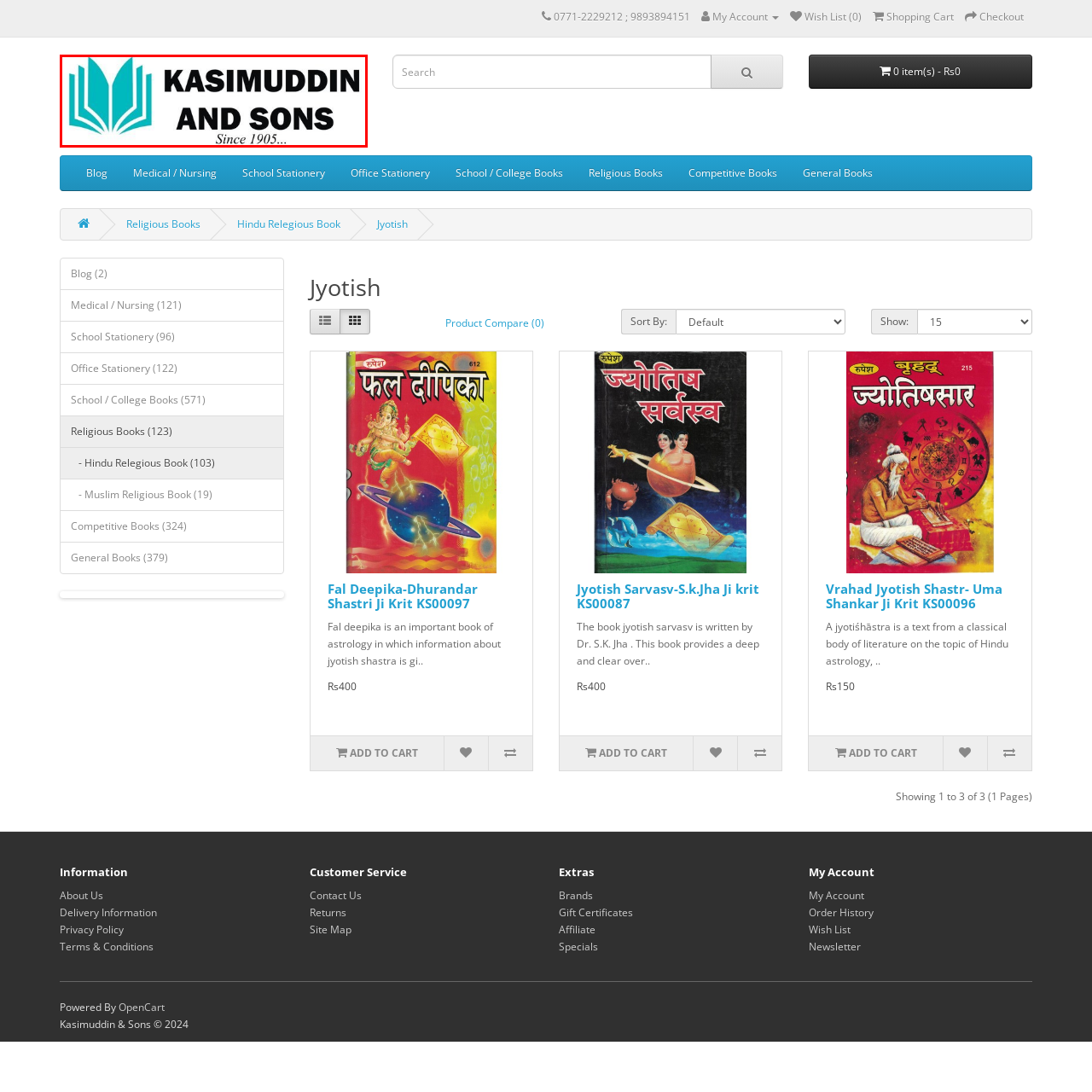Describe extensively the image that is situated inside the red border.

The image features the logo of "Kasimuddin and Sons," a business that has been established since 1905. The logo showcases an open book design in a teal color, symbolizing knowledge, learning, and literature. The bold text "KASIMUDDIN AND SONS" is prominently displayed in black, emphasizing the business name and its legacy. The inclusion of "Since 1905..." highlights the long-standing history and experience of the company, which is likely involved in the sale of books or related products. This visual representation conveys a sense of reliability and tradition in the literature market.